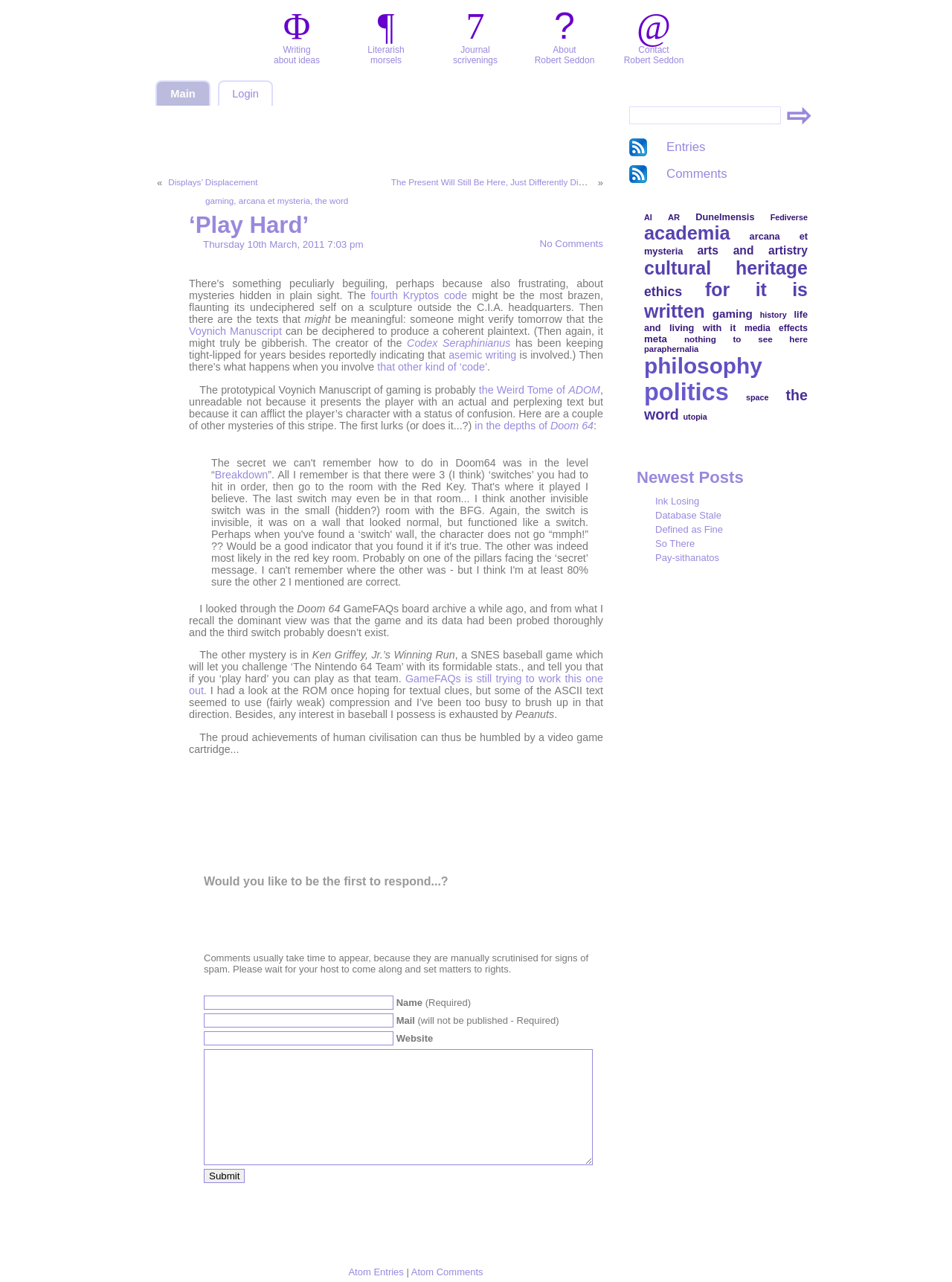What is the title of the blog post?
Using the image as a reference, answer the question with a short word or phrase.

‘Play Hard’